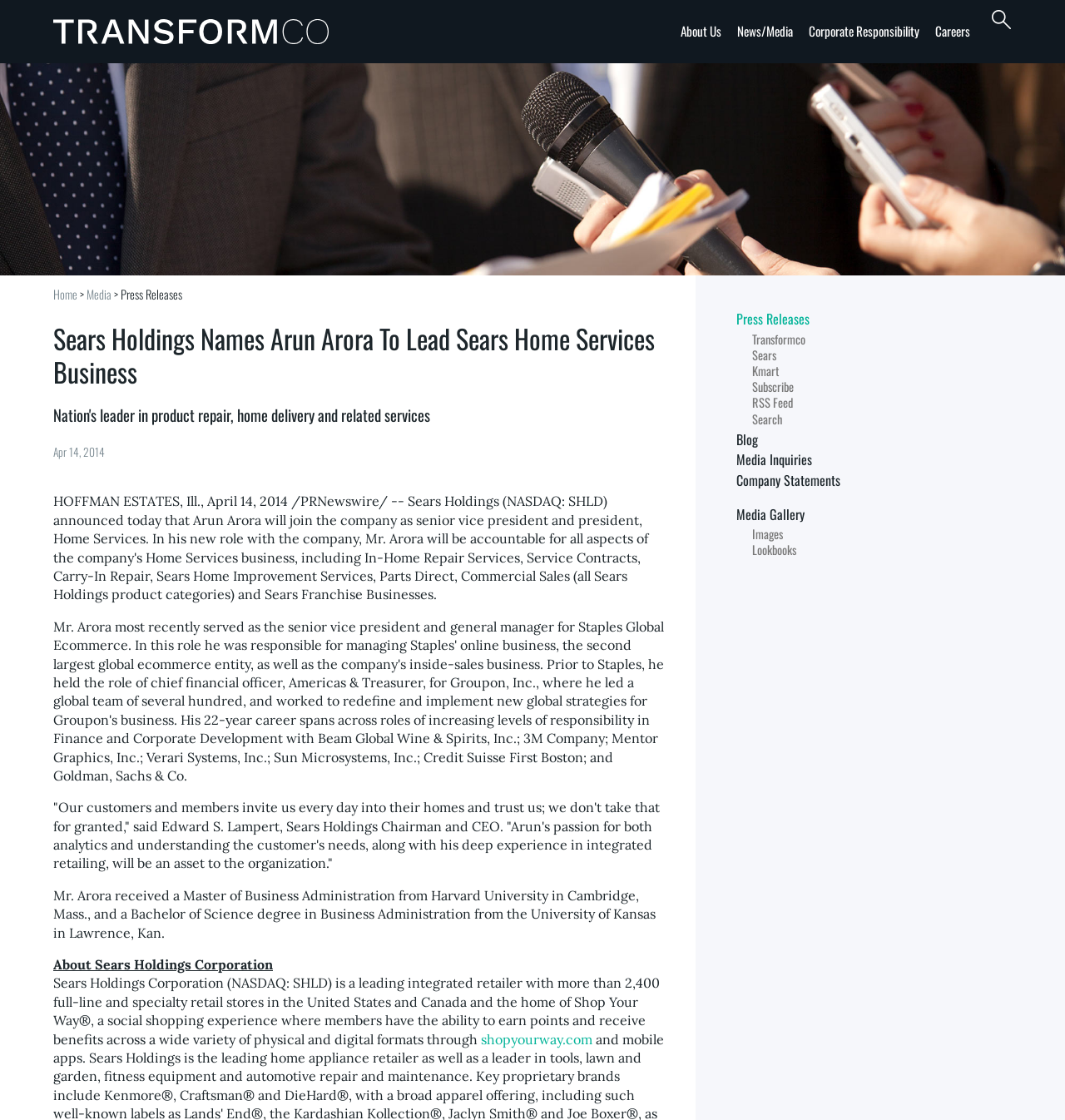Use a single word or phrase to answer the question:
What is the date of the press release?

Apr 14, 2014